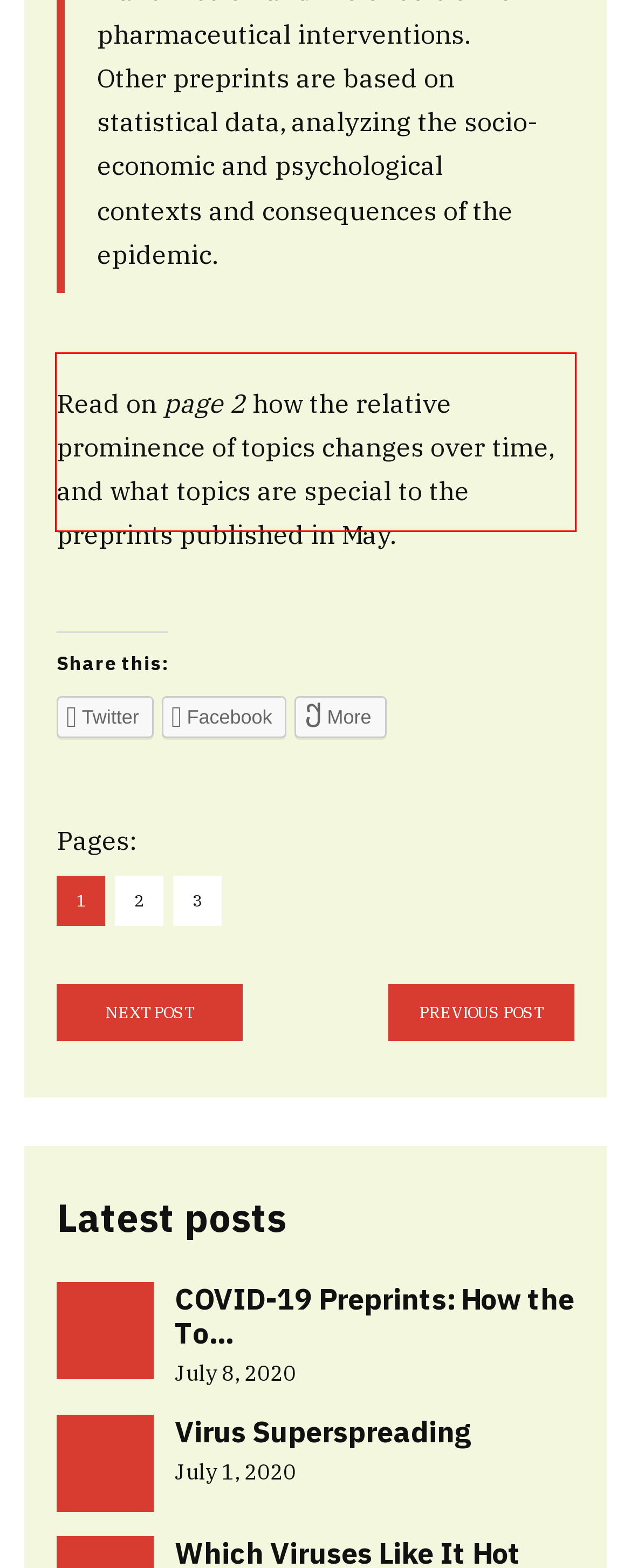Your task is to recognize and extract the text content from the UI element enclosed in the red bounding box on the webpage screenshot.

Read on page 2 how the relative prominence of topics changes over time, and what topics are special to the preprints published in May.